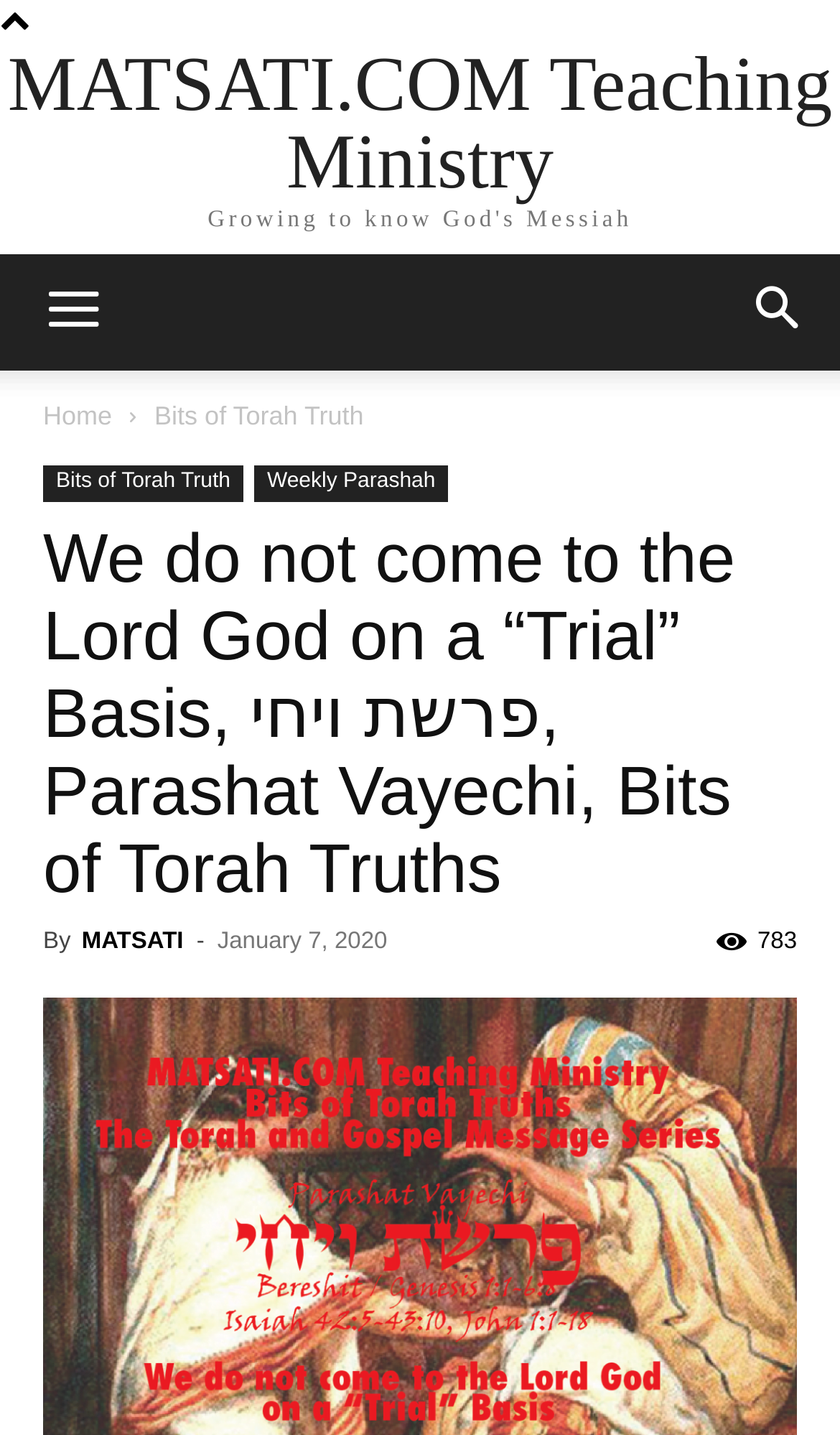Find and indicate the bounding box coordinates of the region you should select to follow the given instruction: "Go to 'Home' page".

[0.051, 0.279, 0.133, 0.3]